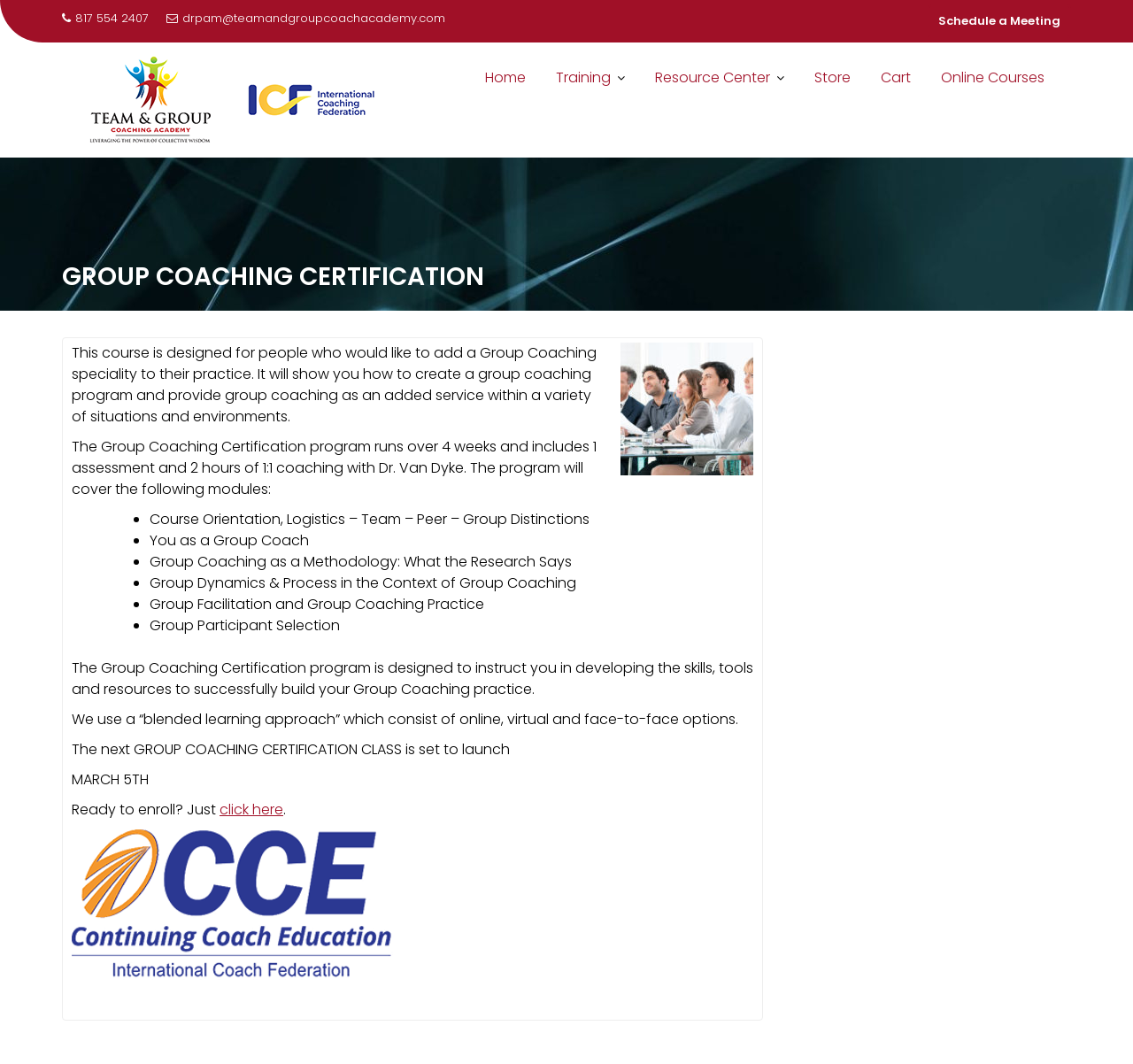Determine the bounding box coordinates of the clickable region to execute the instruction: "View online courses". The coordinates should be four float numbers between 0 and 1, denoted as [left, top, right, bottom].

[0.819, 0.052, 0.934, 0.094]